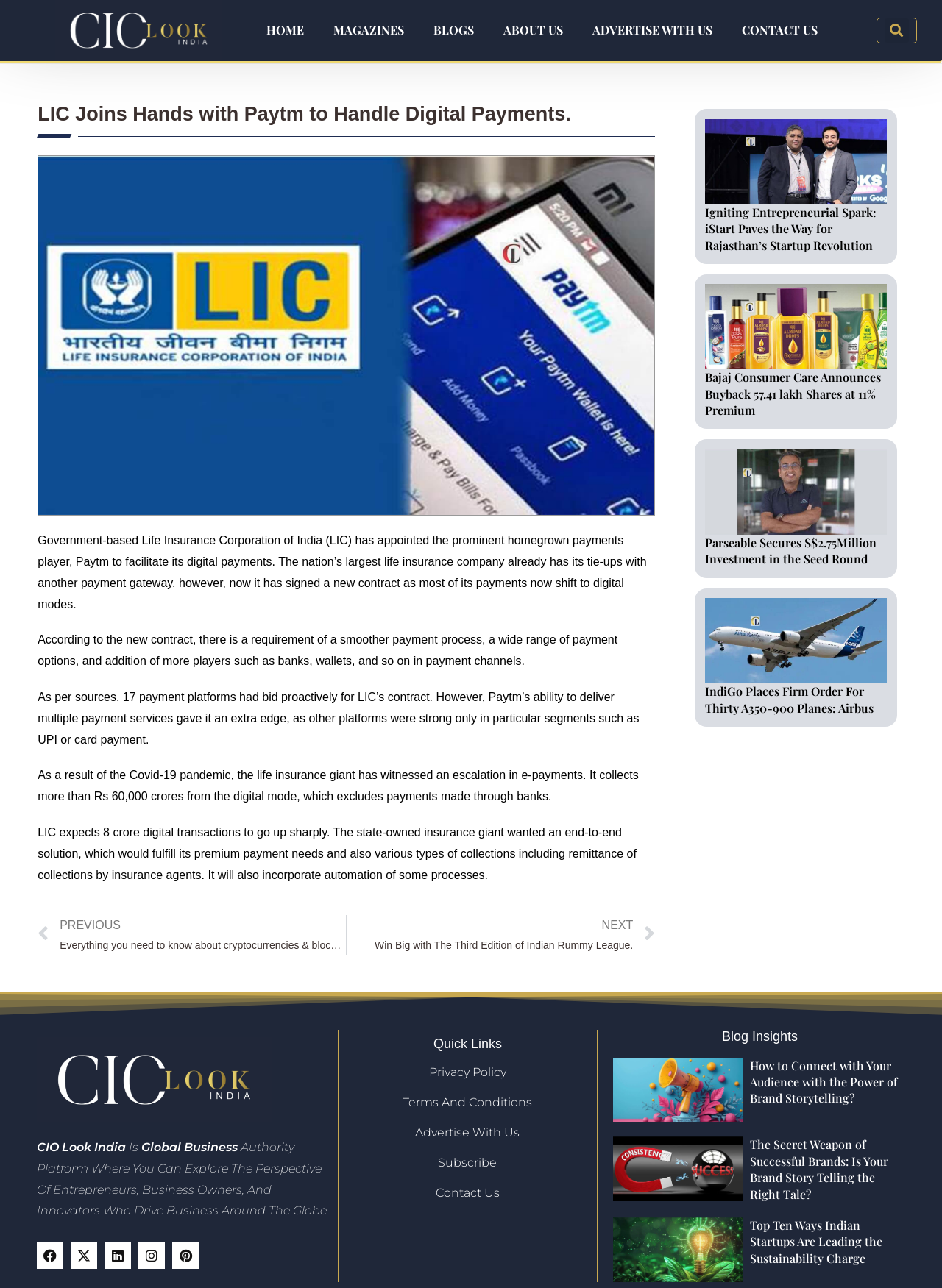Give a concise answer using one word or a phrase to the following question:
How much does LIC collect from digital mode?

Rs 60,000 crores